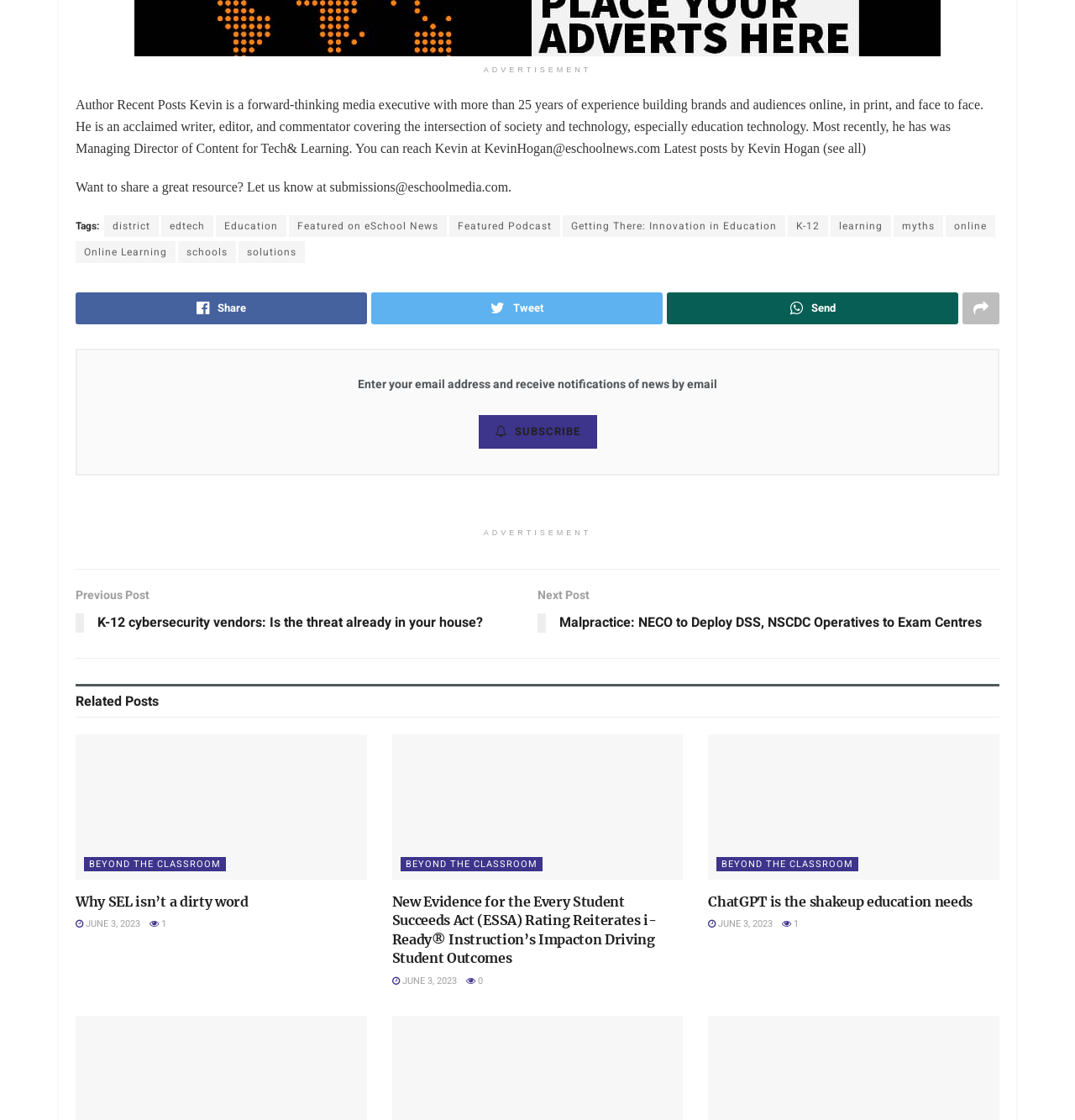Locate the bounding box coordinates of the UI element described by: "Featured Podcast". The bounding box coordinates should consist of four float numbers between 0 and 1, i.e., [left, top, right, bottom].

[0.418, 0.192, 0.521, 0.211]